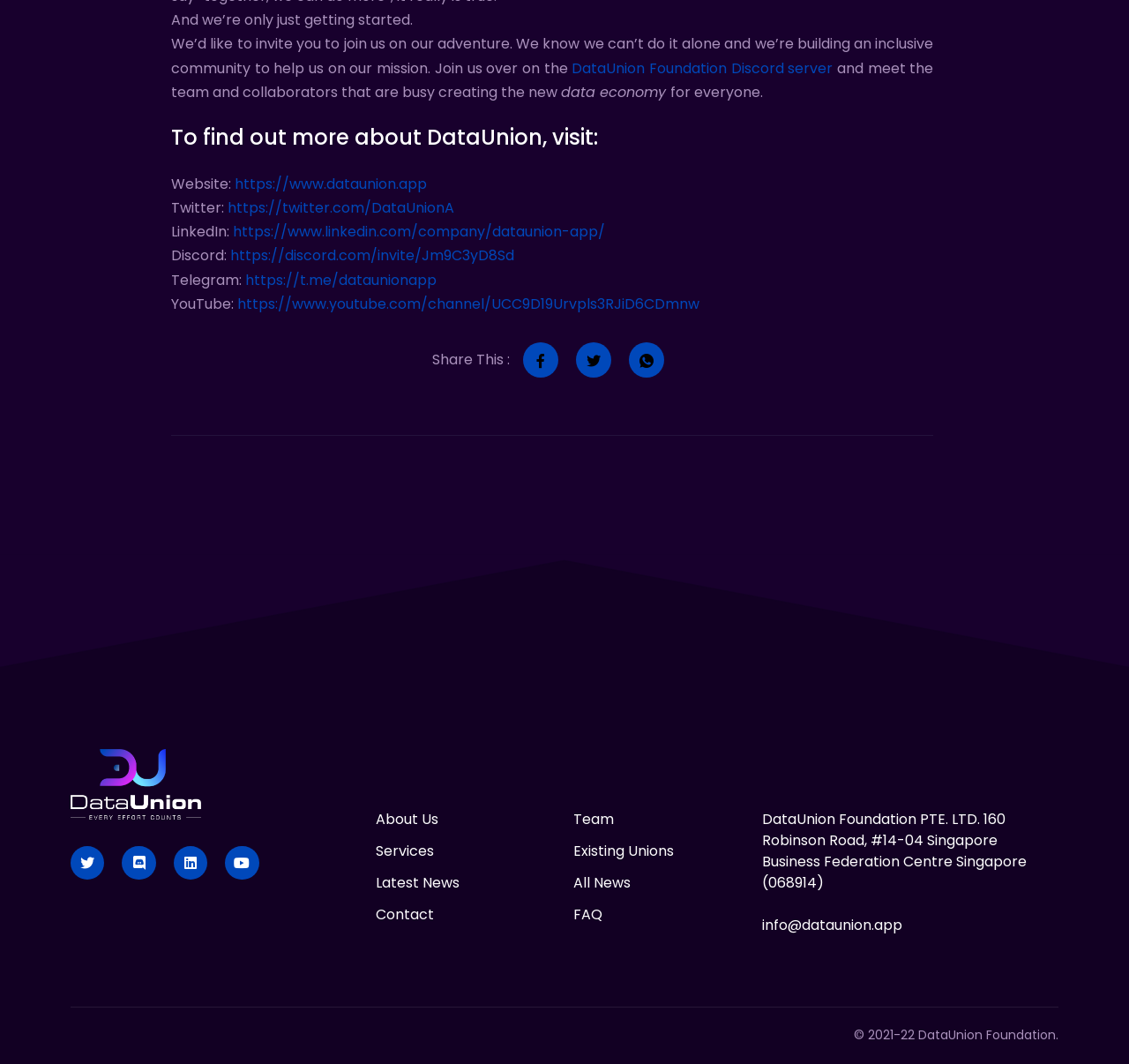Identify the bounding box coordinates for the element you need to click to achieve the following task: "Follow DataUnion on Twitter". The coordinates must be four float values ranging from 0 to 1, formatted as [left, top, right, bottom].

[0.202, 0.186, 0.402, 0.205]